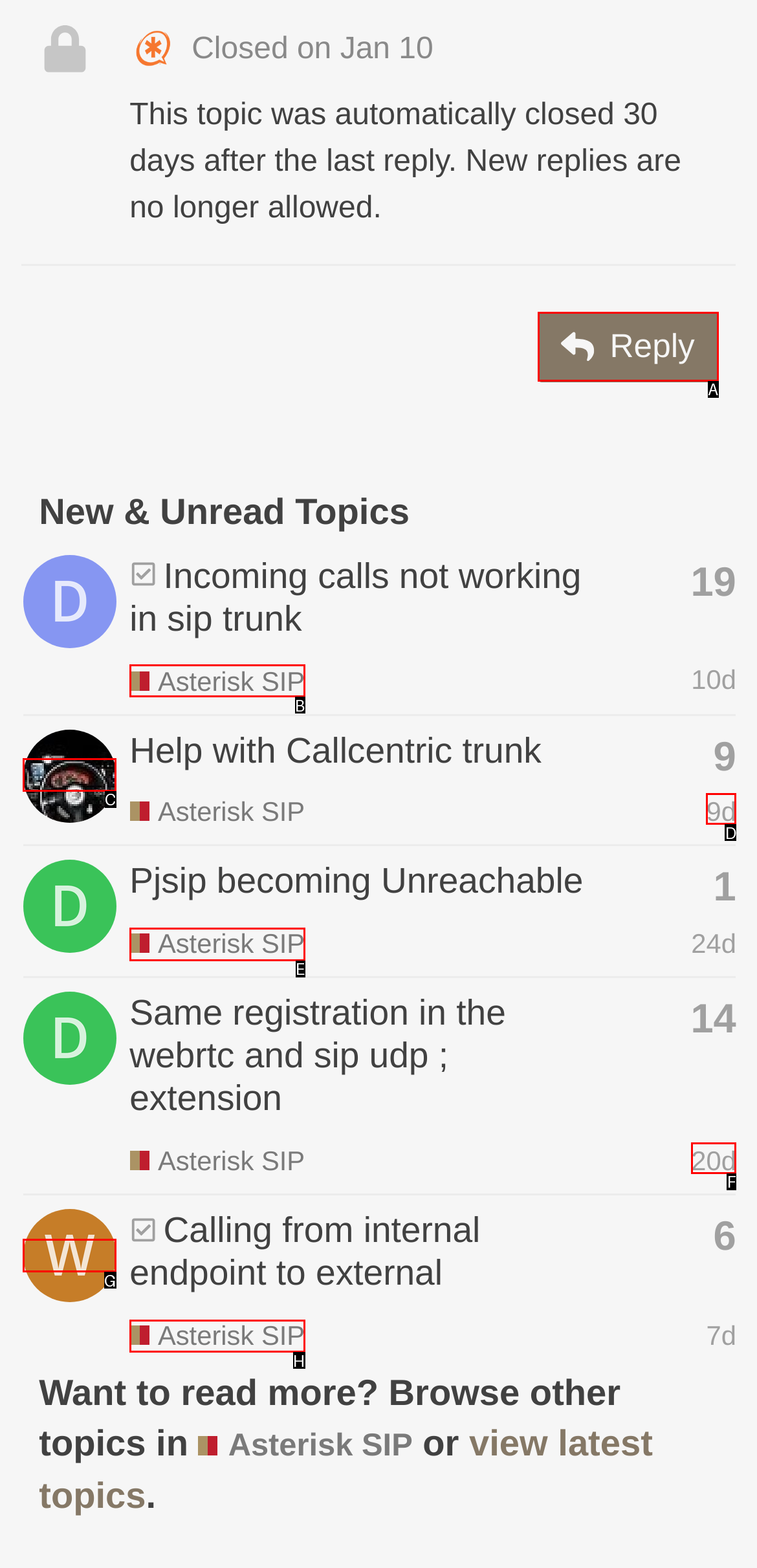Determine the option that aligns with this description: Work For UCLA Health
Reply with the option's letter directly.

None